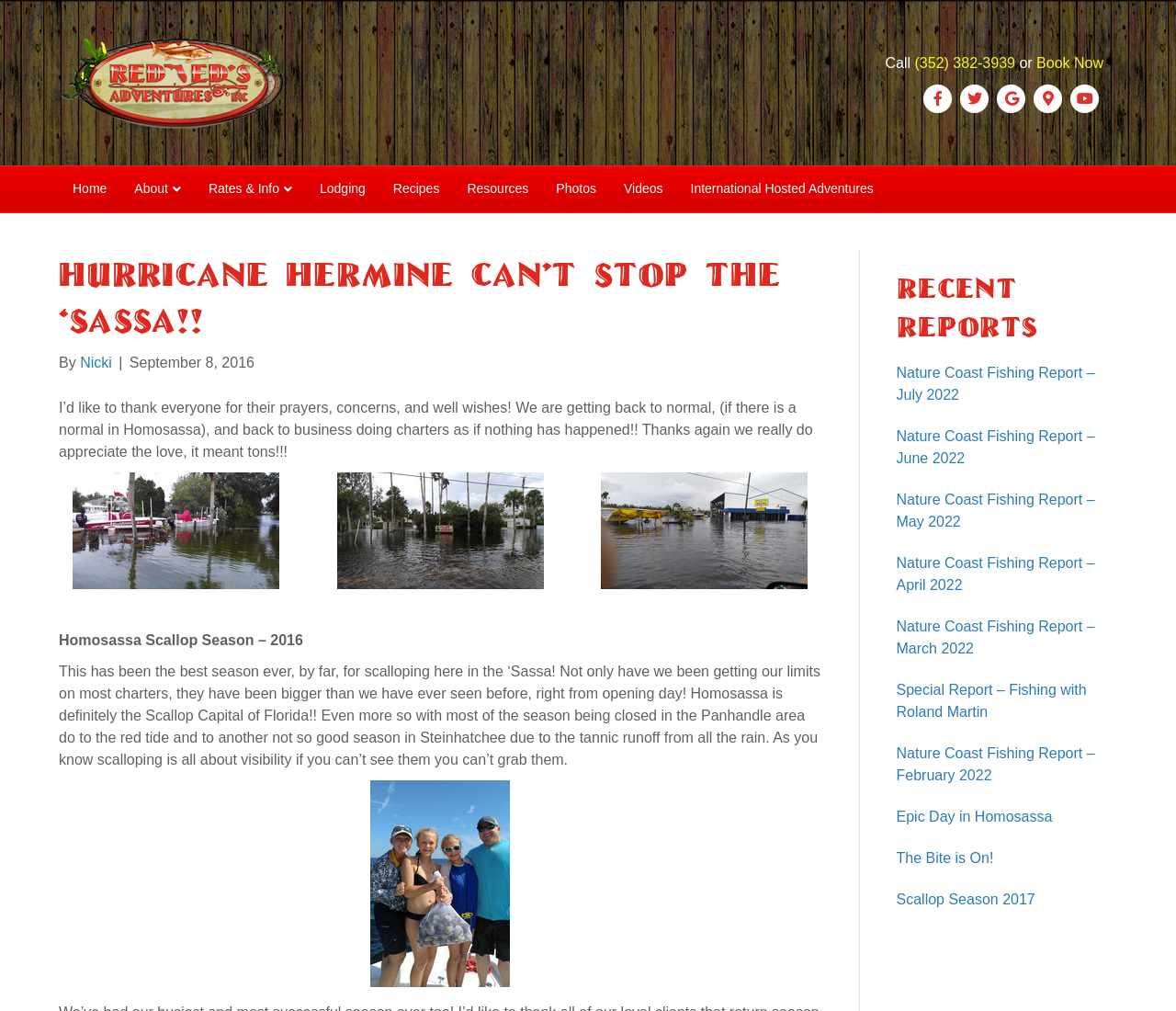Locate the bounding box coordinates of the clickable region necessary to complete the following instruction: "Visit the 'Home' page". Provide the coordinates in the format of four float numbers between 0 and 1, i.e., [left, top, right, bottom].

[0.05, 0.165, 0.103, 0.21]